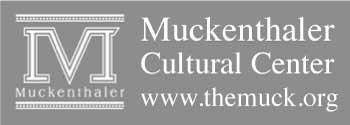Carefully examine the image and provide an in-depth answer to the question: What color is the background of the logo?

The background of the logo is grey, which adds a touch of elegance, enhancing its aesthetic appeal.